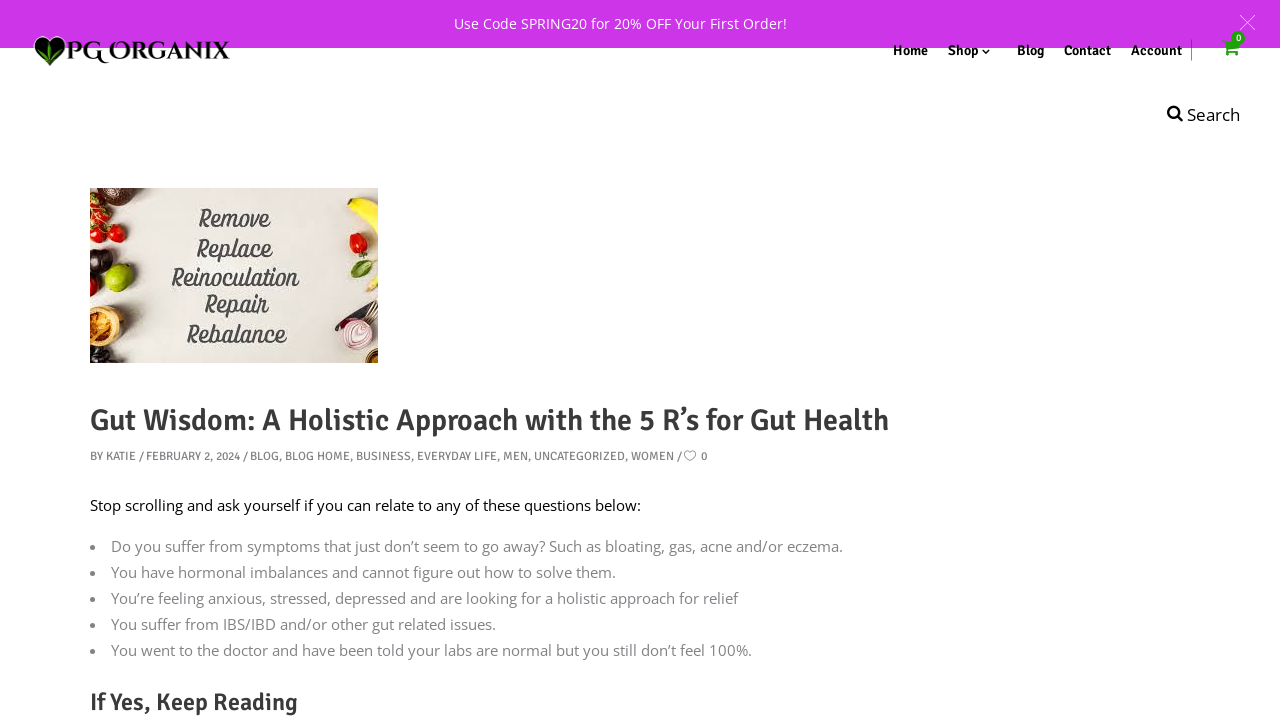Point out the bounding box coordinates of the section to click in order to follow this instruction: "View the 'Contact' page".

[0.823, 0.0, 0.876, 0.138]